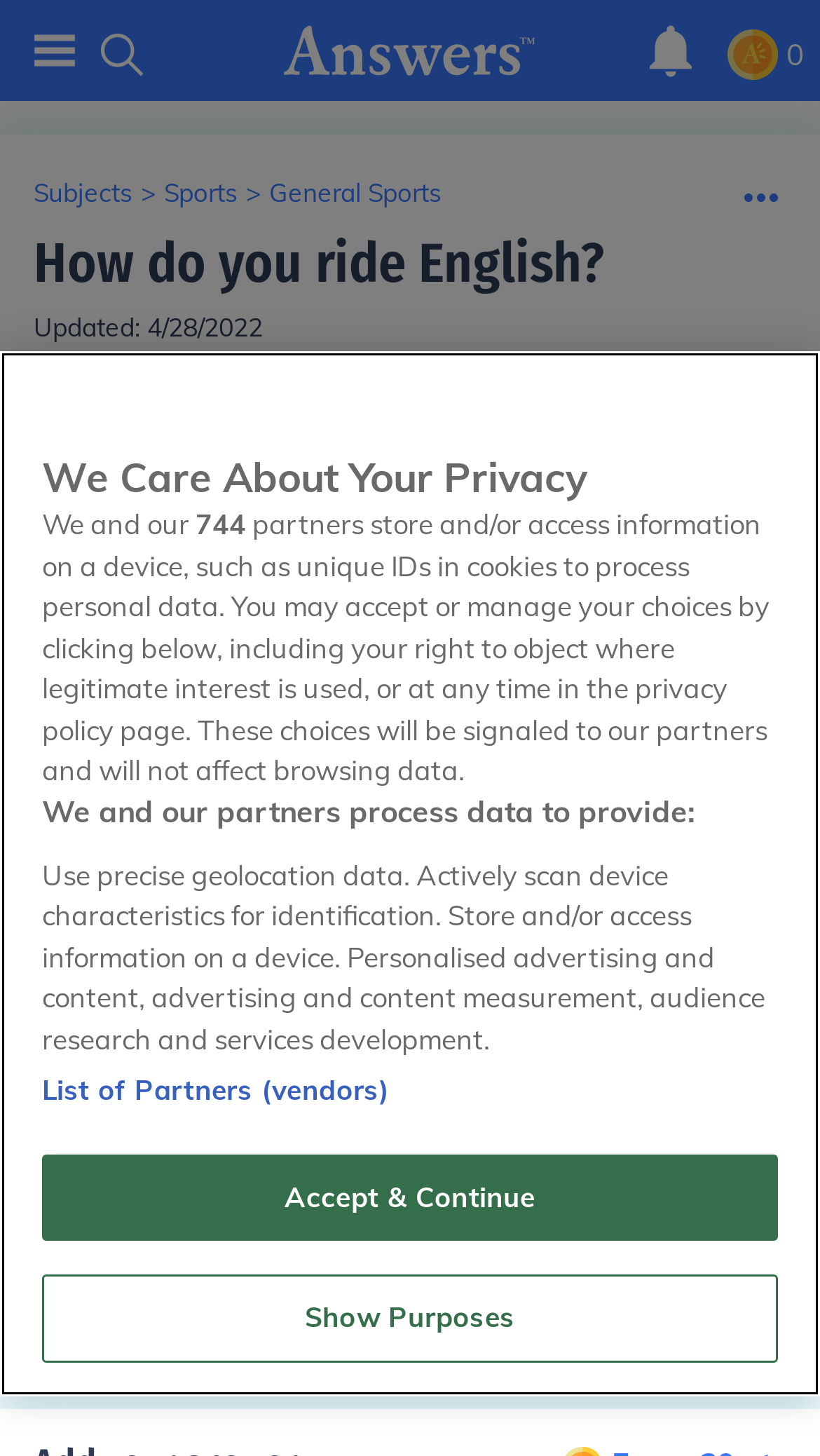What is the purpose of the 'Add a Comment' button?
Answer briefly with a single word or phrase based on the image.

To add a comment